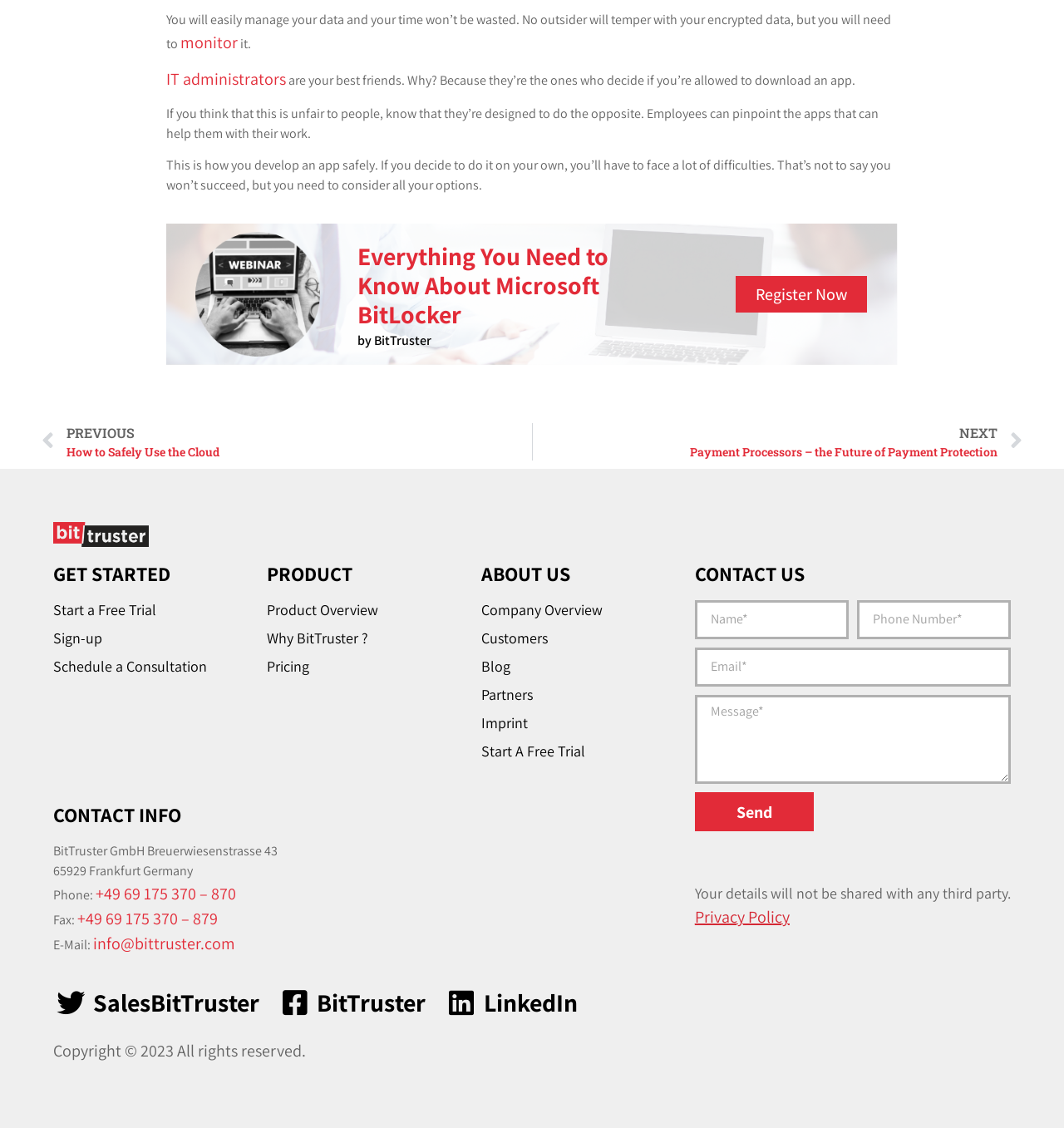Pinpoint the bounding box coordinates for the area that should be clicked to perform the following instruction: "Click on 'Start a Free Trial'".

[0.05, 0.532, 0.251, 0.549]